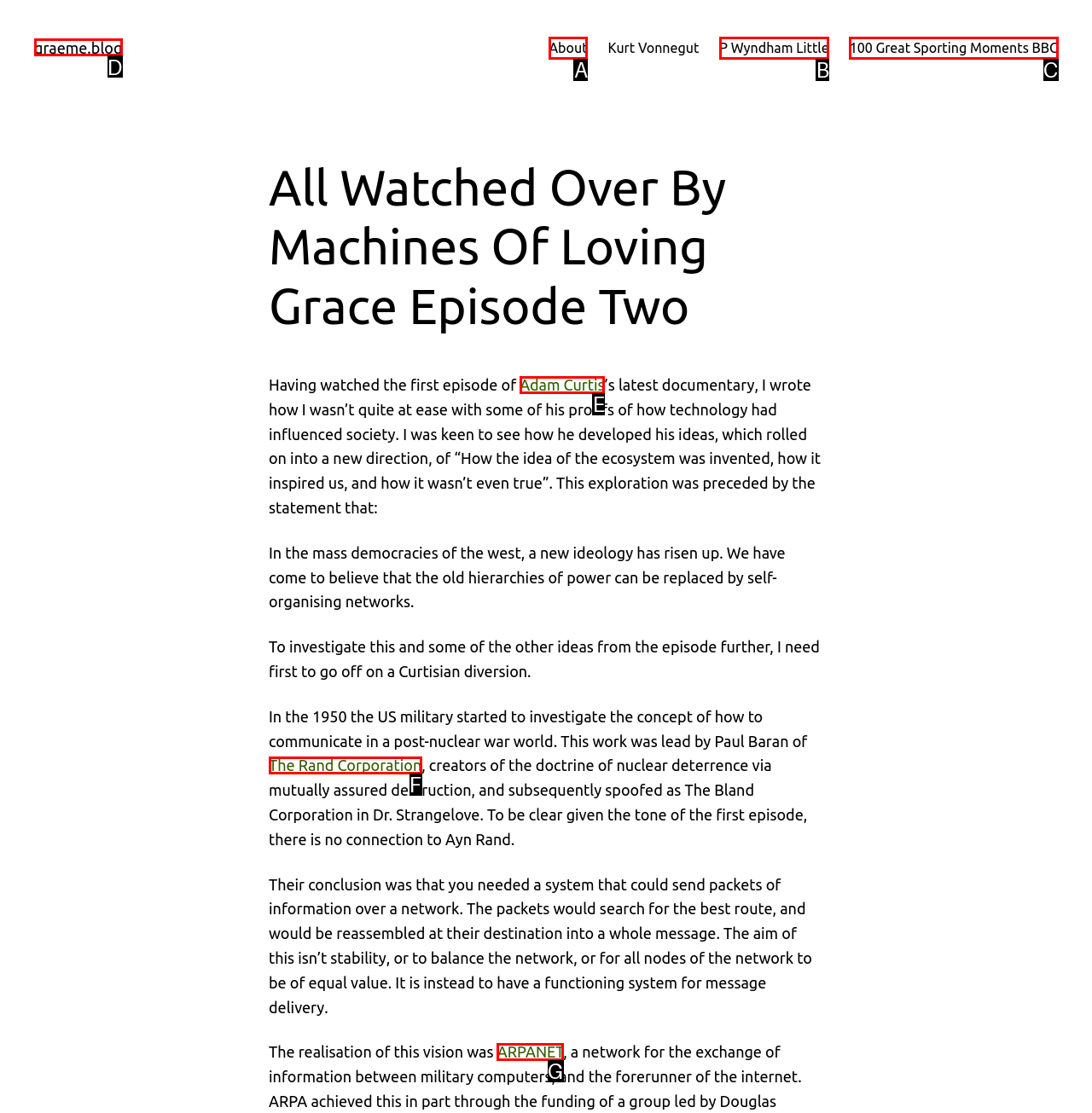Given the description: Add to wishlist, identify the corresponding option. Answer with the letter of the appropriate option directly.

None